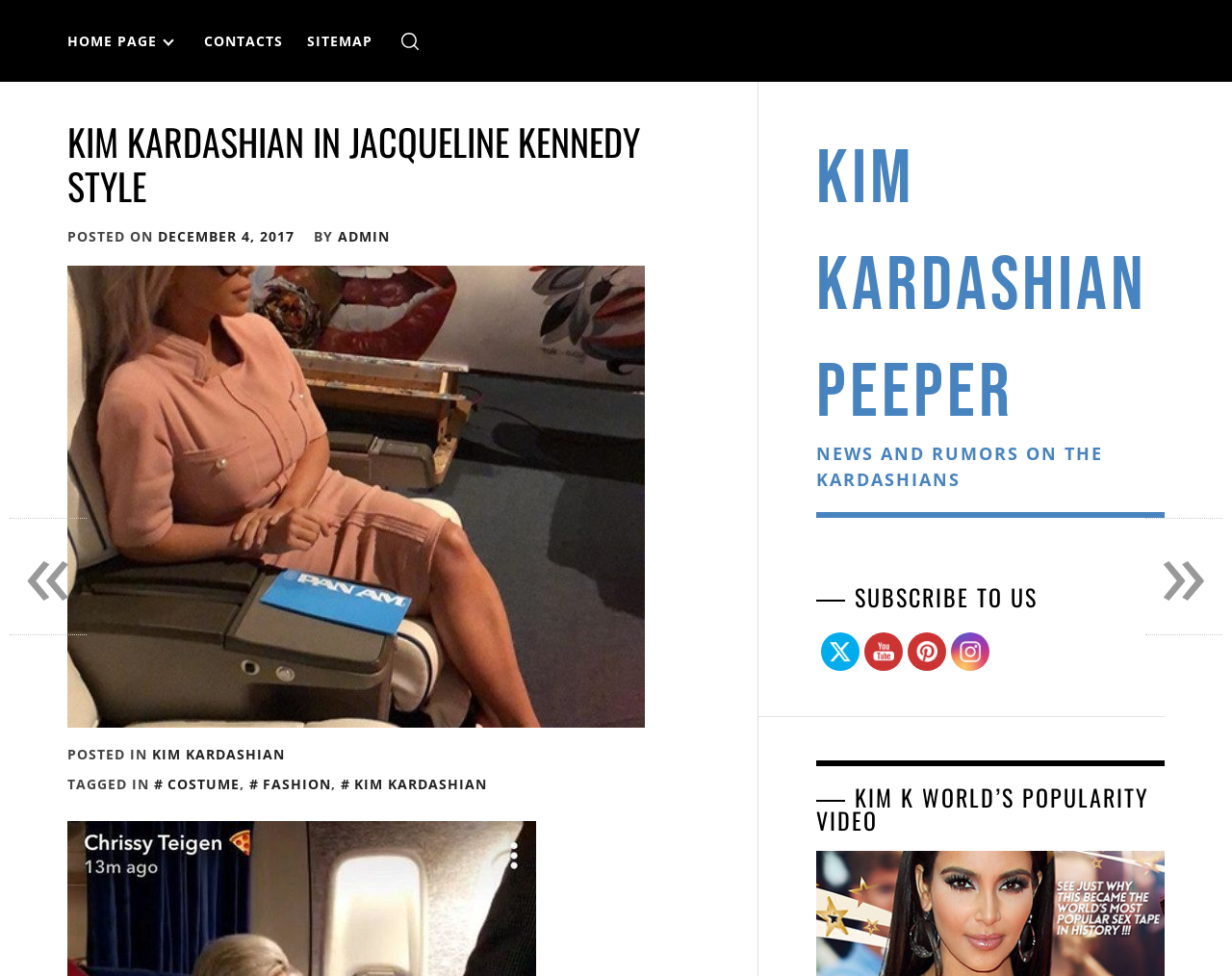Please specify the bounding box coordinates of the clickable region to carry out the following instruction: "view Kim Kardashian's post". The coordinates should be four float numbers between 0 and 1, in the format [left, top, right, bottom].

[0.663, 0.137, 0.931, 0.45]